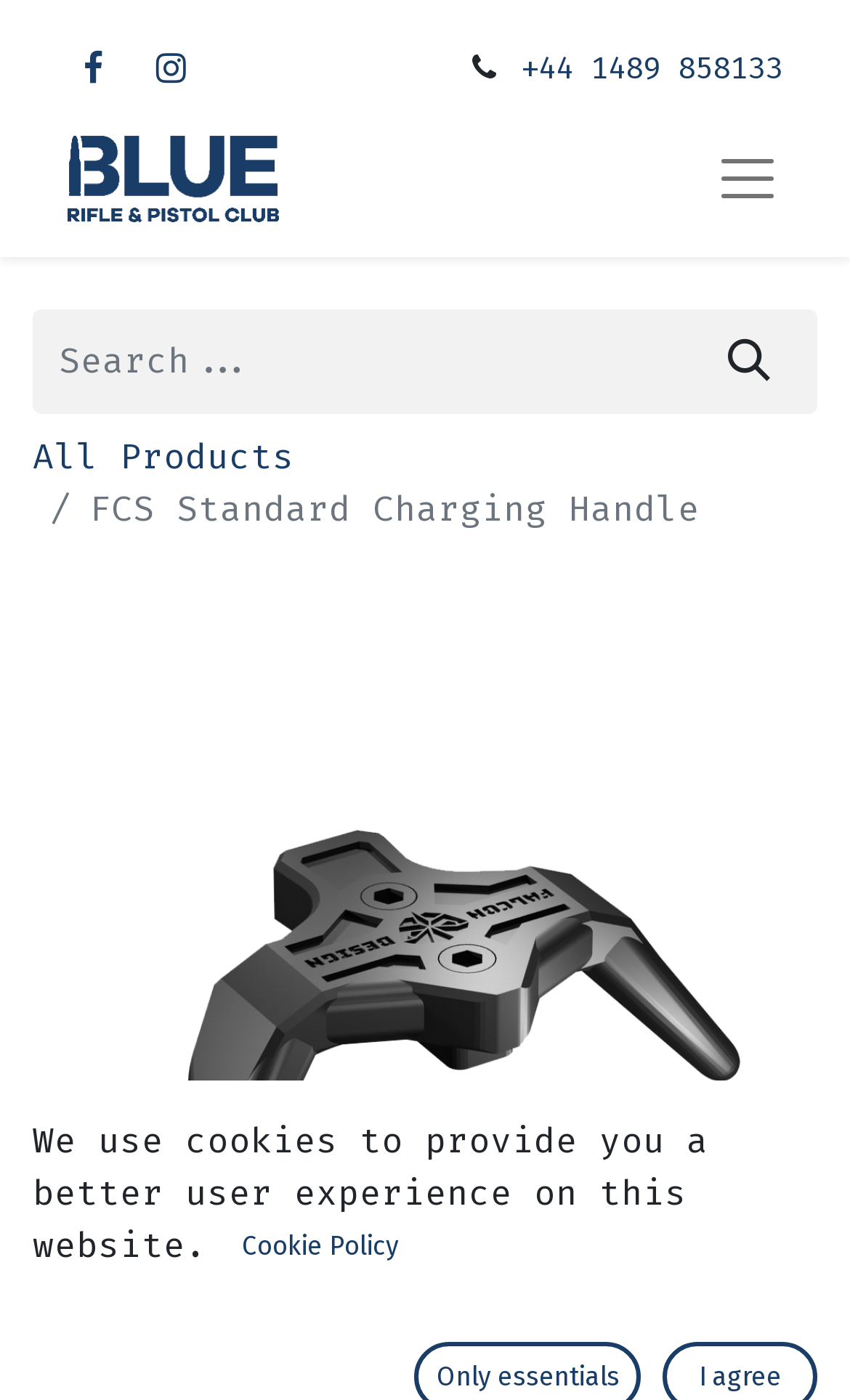Please respond to the question using a single word or phrase:
What is the phone number on this webpage?

+44 1489 858133